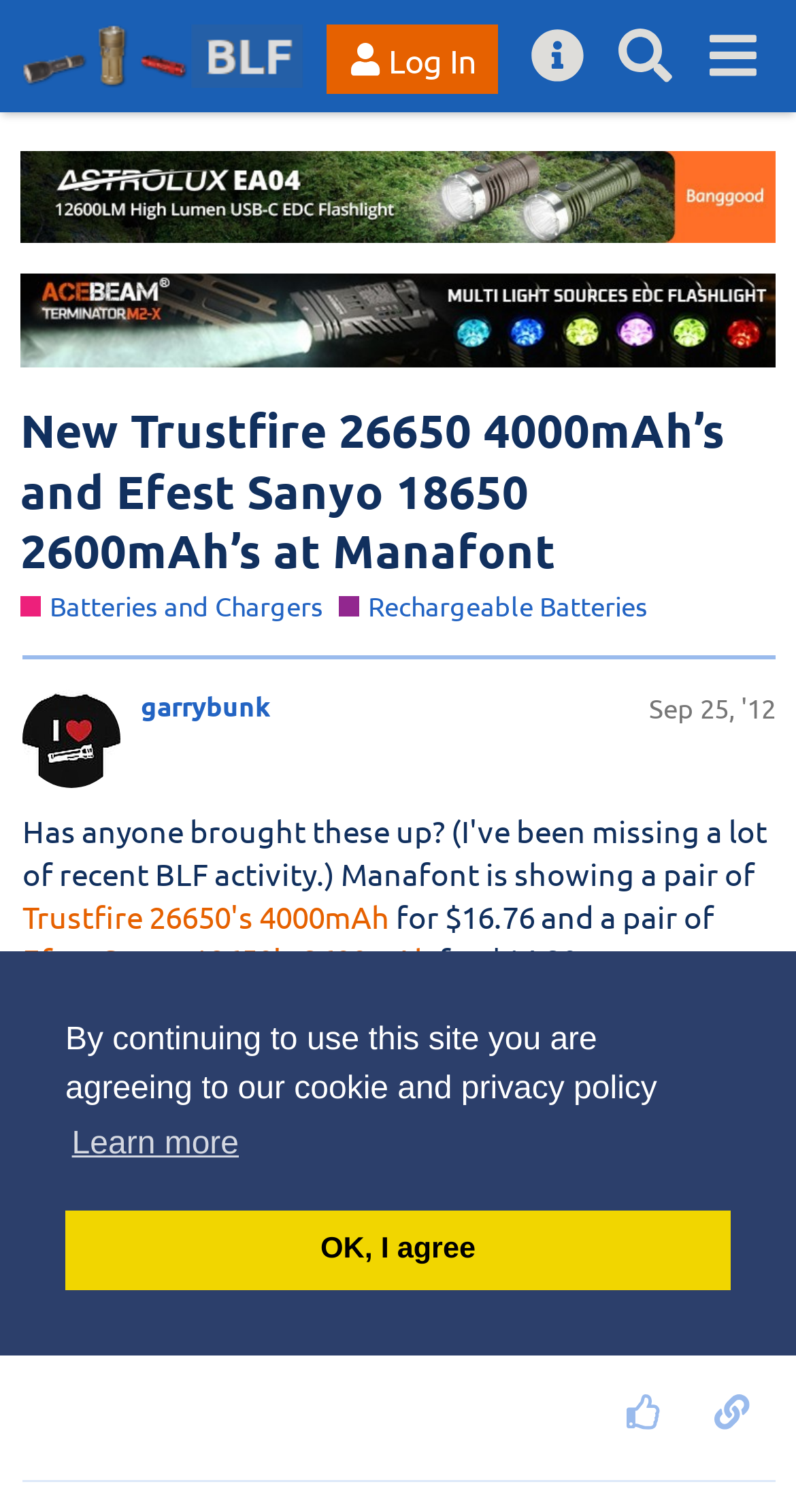Describe all the key features and sections of the webpage thoroughly.

This webpage appears to be a forum discussion thread on BudgetLightForum.com. At the top, there is a cookie consent dialog with a message about agreeing to the site's cookie and privacy policy, accompanied by "Learn more" and "OK, I agree" buttons.

Below the dialog, there is a header section with a logo image and links to "Log In", "Search", and a menu button. The main content area has a heading that reads "New Trustfire 26650 4000mAh's and Efest Sanyo 18650 2600mAh's at Manafont" and is categorized under "Batteries and Chargers" and "Rechargeable Batteries".

The discussion thread starts with a post from user "garrybunk" dated September 25, 2012, which mentions Trustfire 26650 batteries and Efest Sanyo 18650 batteries, with prices and a question about the reputation of Efest cells. The post is followed by a series of buttons, including "thank this post" and "copy a link to this post to clipboard".

On the right side of the page, there is a topic progress navigation section with a heading that reads "1" and "8", indicating the number of pages in the discussion thread.